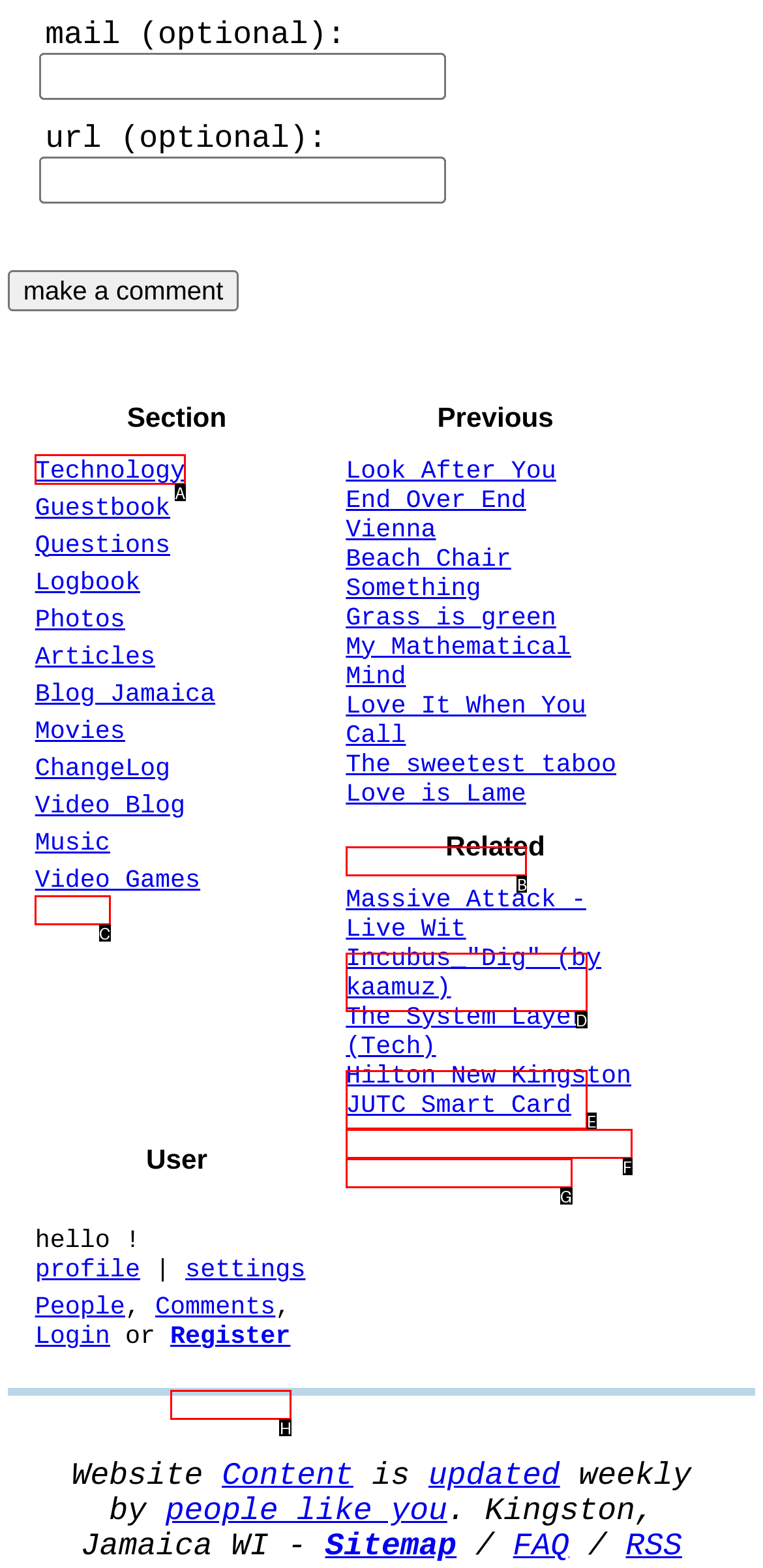Find the option you need to click to complete the following instruction: go to Technology page
Answer with the corresponding letter from the choices given directly.

A